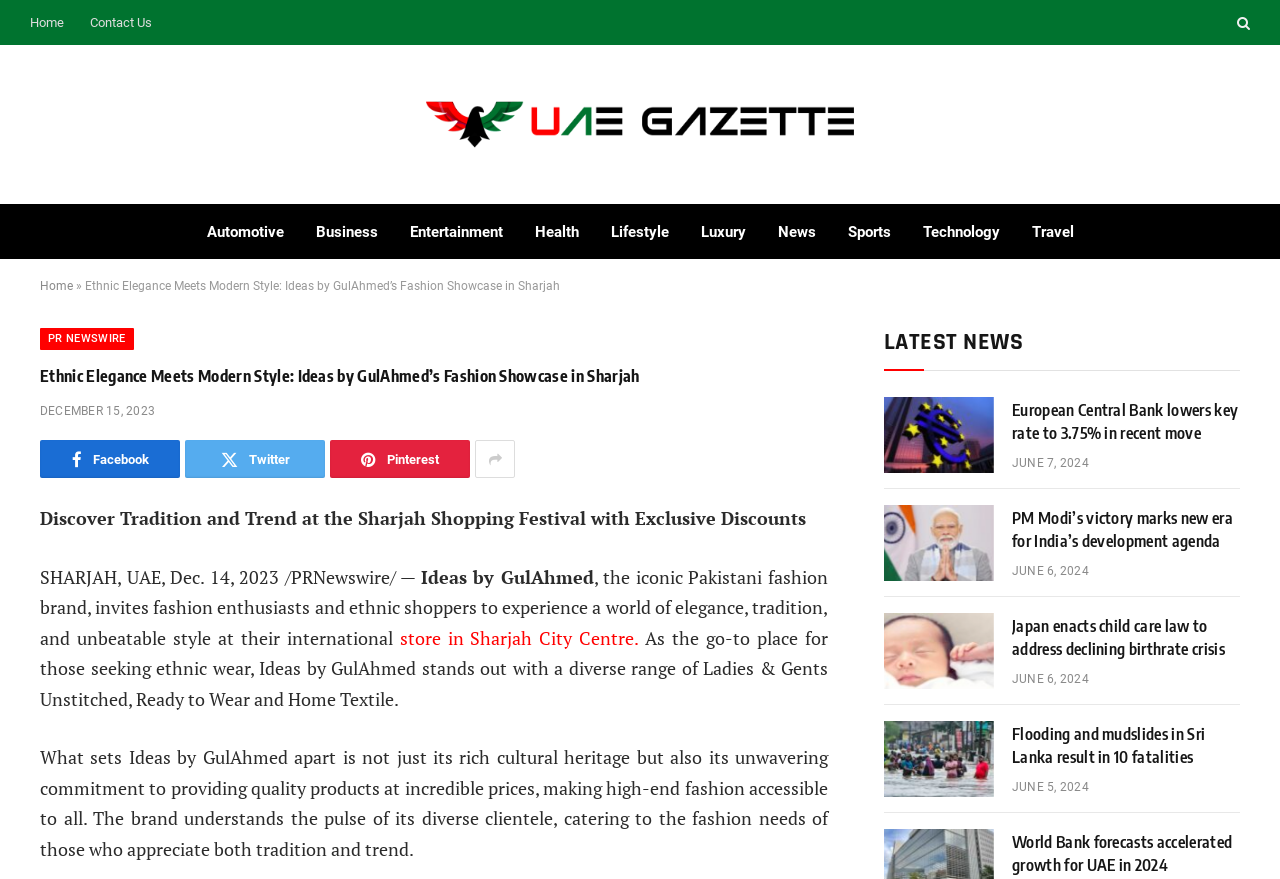Create a full and detailed caption for the entire webpage.

The webpage is about Ideas by GulAhmed, a Pakistani fashion brand, and its participation in the Sharjah Shopping Festival. At the top, there are several links to different sections of the website, including "Home", "Contact Us", and various categories like "Automotive", "Business", and "Entertainment". 

Below these links, there is a prominent heading that reads "Ethnic Elegance Meets Modern Style: Ideas by GulAhmed’s Fashion Showcase in Sharjah". Next to this heading, there is a link to "PR NEWSWIRE" and a time stamp indicating December 15, 2023. 

Further down, there are social media links to Facebook, Twitter, Pinterest, and another unknown platform. Below these links, there is a paragraph of text that describes Ideas by GulAhmed's participation in the Sharjah Shopping Festival, highlighting their exclusive discounts and diverse range of products.

On the right side of the page, there is a section titled "LATEST NEWS" with four news articles. Each article has a heading, a link to the full article, and a time stamp indicating the date of publication. The articles are about various topics, including the European Central Bank's recent move, PM Modi's victory in India, Japan's new child care law, and flooding in Sri Lanka.

Overall, the webpage is promoting Ideas by GulAhmed's fashion brand and its participation in the Sharjah Shopping Festival, while also providing access to various news articles on the right side of the page.